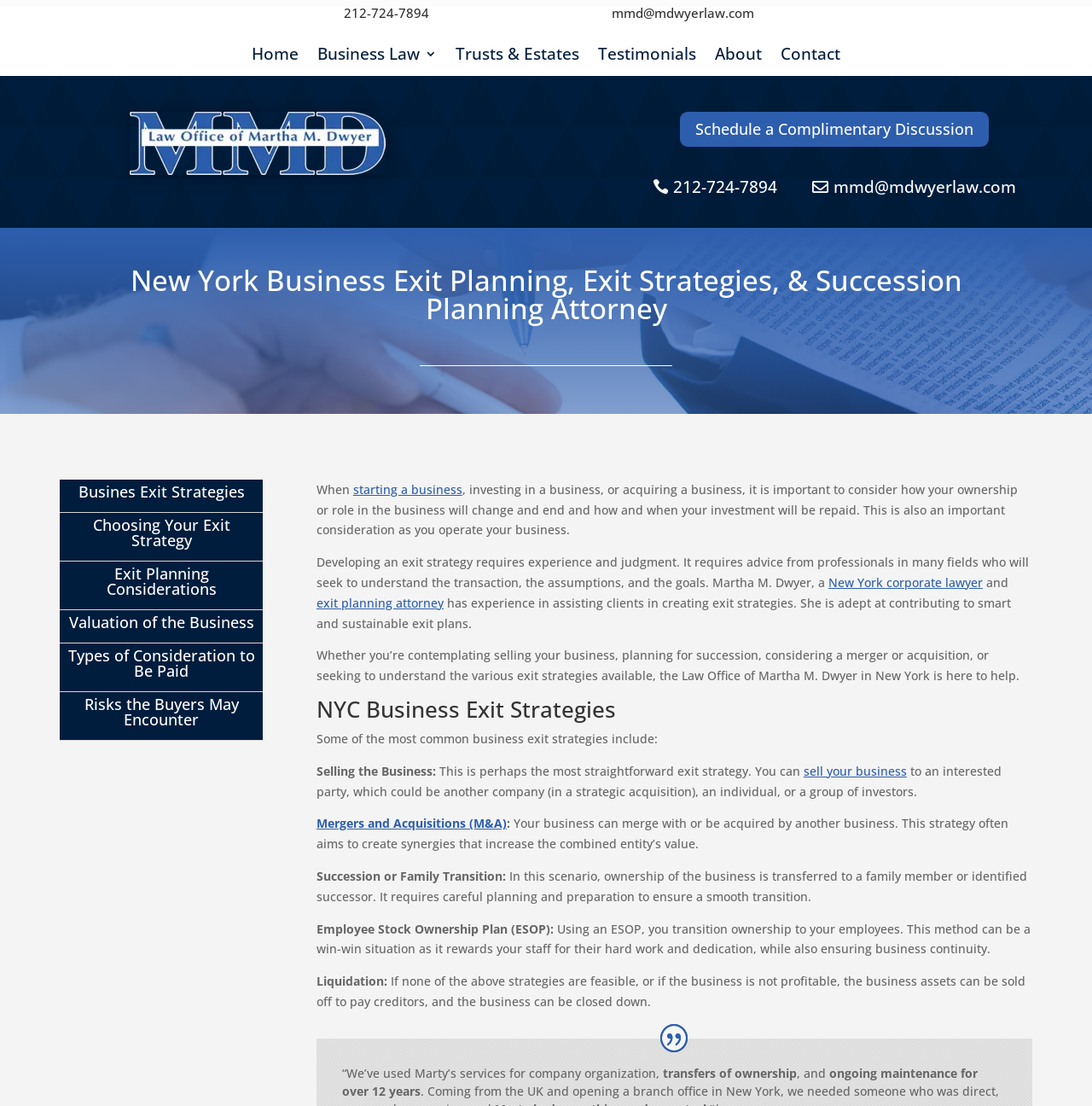What is the name of the attorney?
Based on the visual details in the image, please answer the question thoroughly.

I found the name of the attorney by looking at the link element with the text 'New York corporate lawyer' which is located in the middle of the page, and also by reading the content of the page which mentions the attorney's name and expertise.